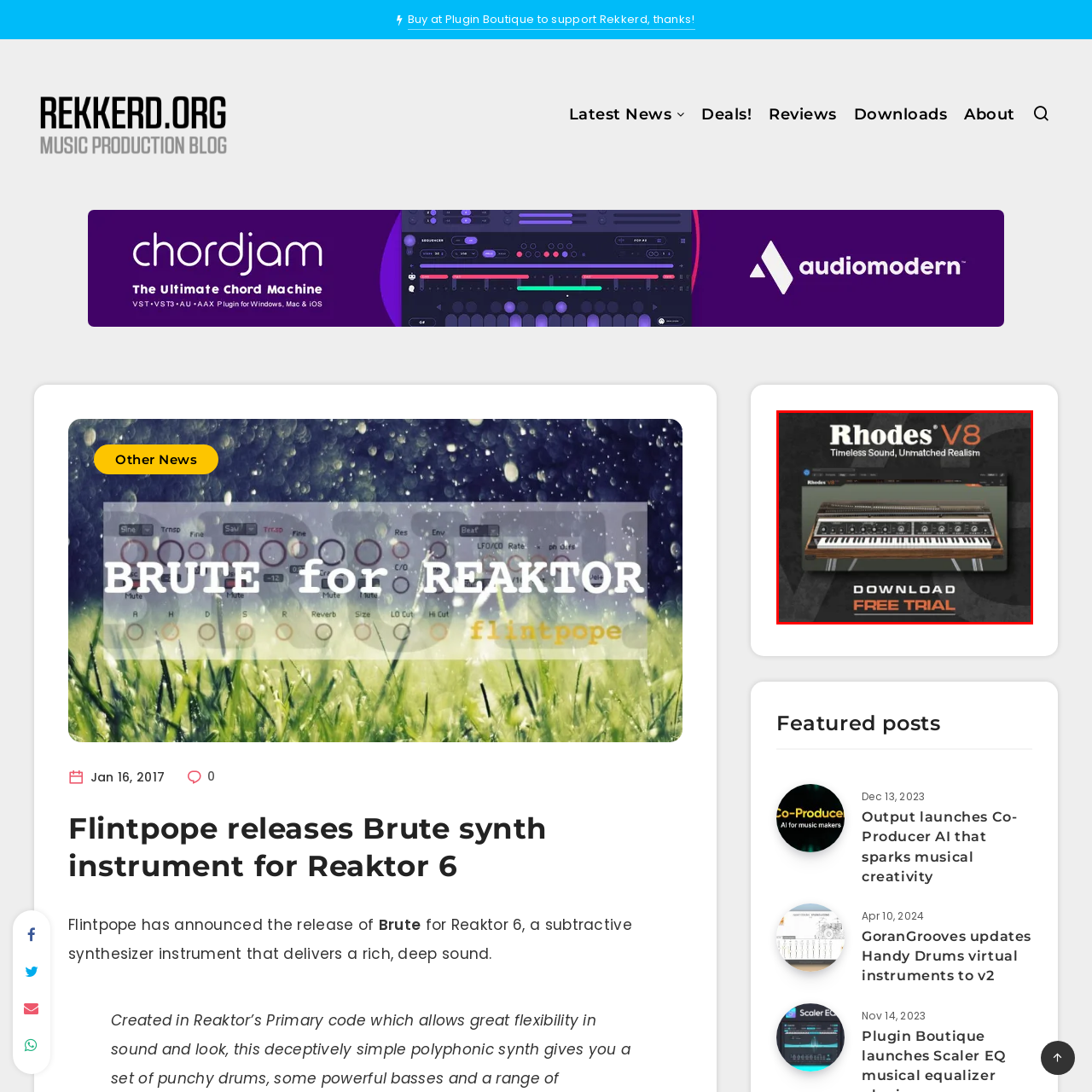Focus on the image confined within the red boundary and provide a single word or phrase in response to the question:
What is the Rhodes V8 suitable for?

Studio work and live performance